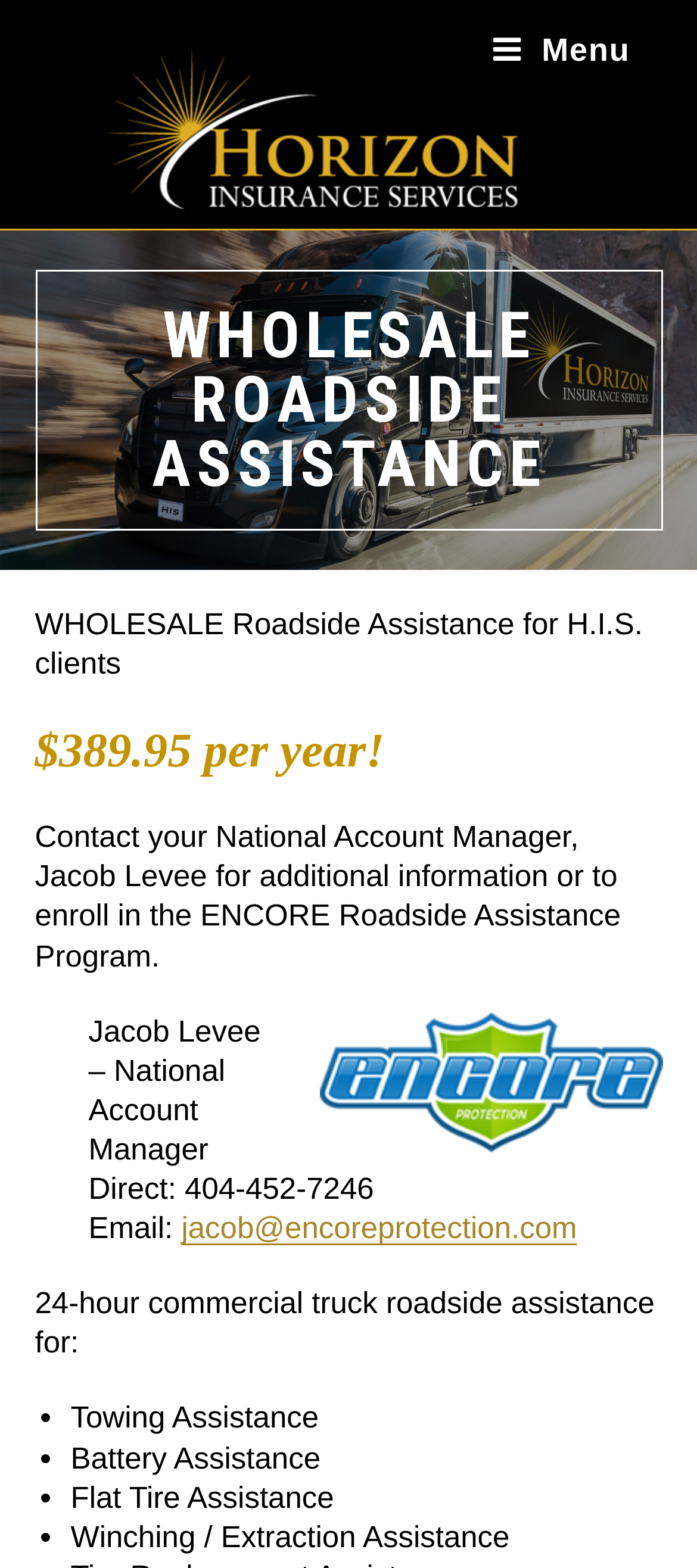Give a concise answer of one word or phrase to the question: 
What types of roadside assistance are provided?

Towing, Battery, Flat Tire, Winching/Extraction